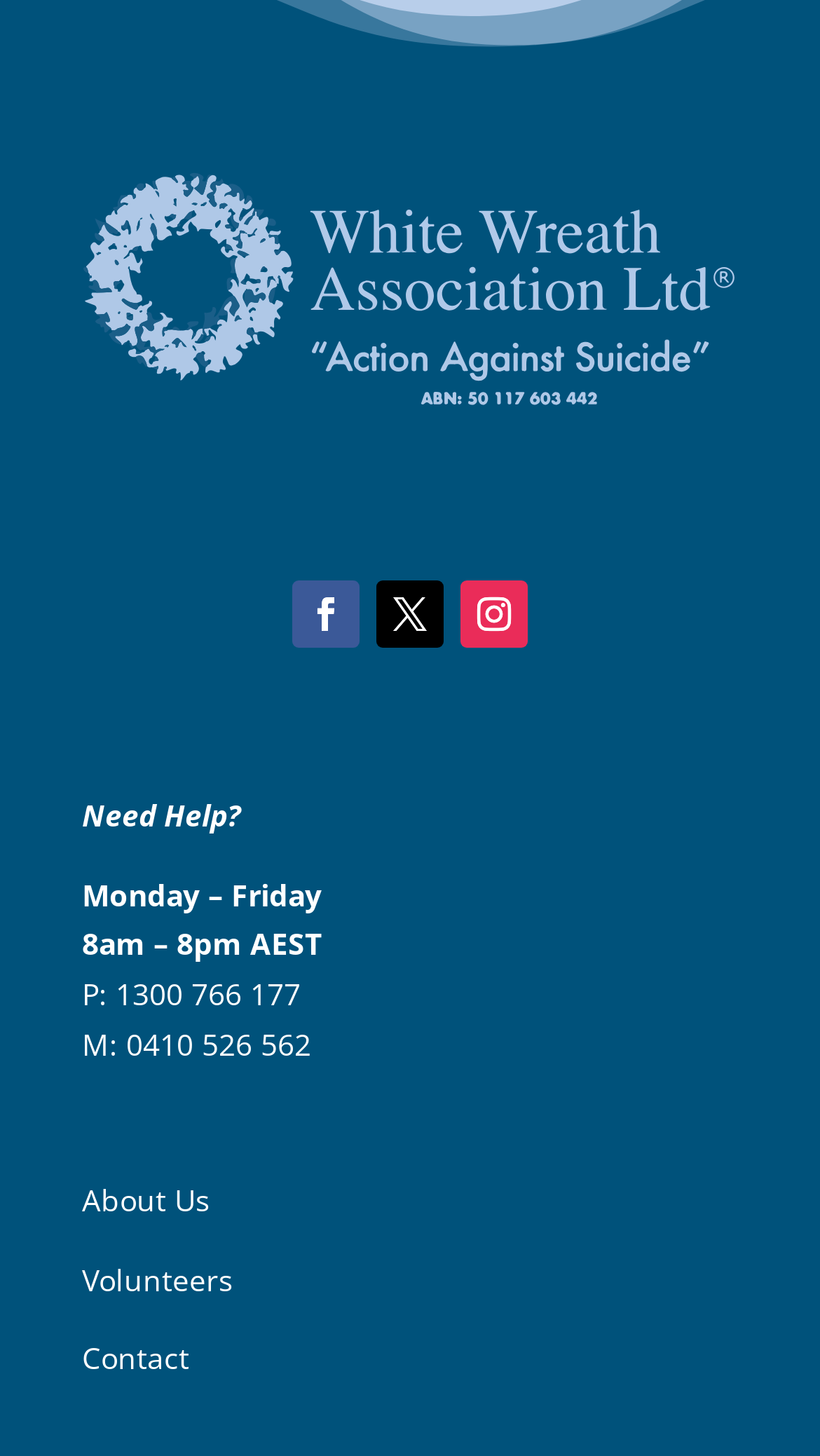Determine the bounding box coordinates for the UI element described. Format the coordinates as (top-left x, top-left y, bottom-right x, bottom-right y) and ensure all values are between 0 and 1. Element description: Follow

[0.356, 0.399, 0.438, 0.445]